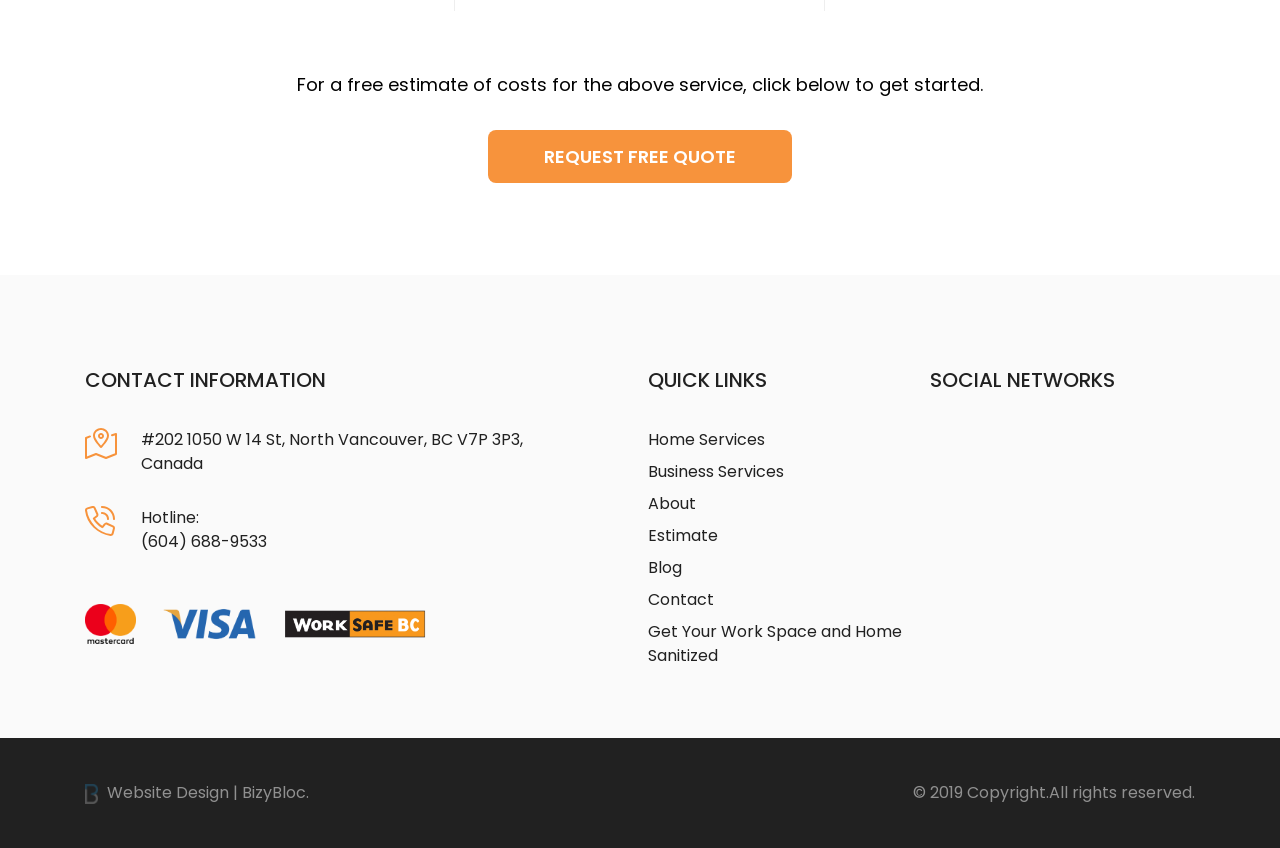Find the bounding box of the web element that fits this description: "Request Free Quote".

[0.382, 0.153, 0.618, 0.216]